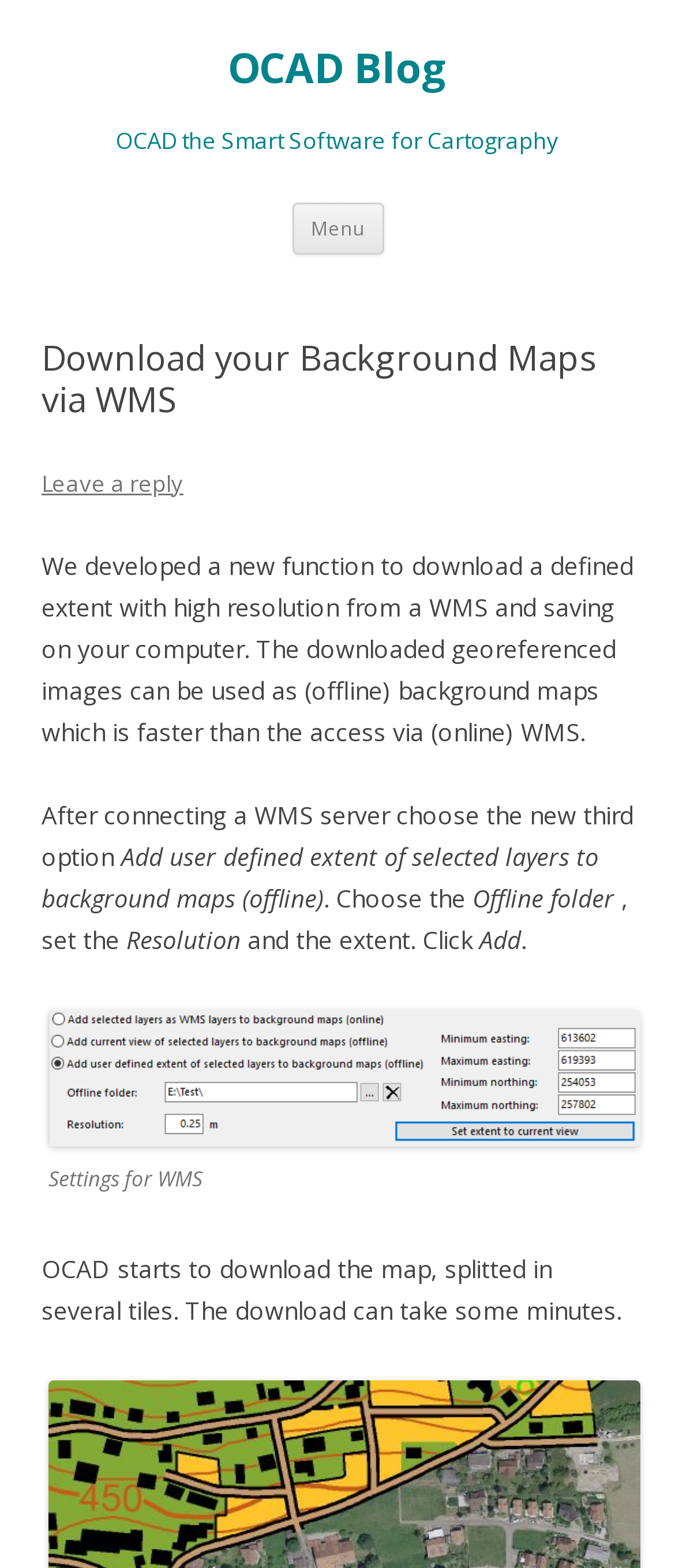Provide a brief response to the question below using one word or phrase:
What is the benefit of using offline background maps?

Faster than online WMS